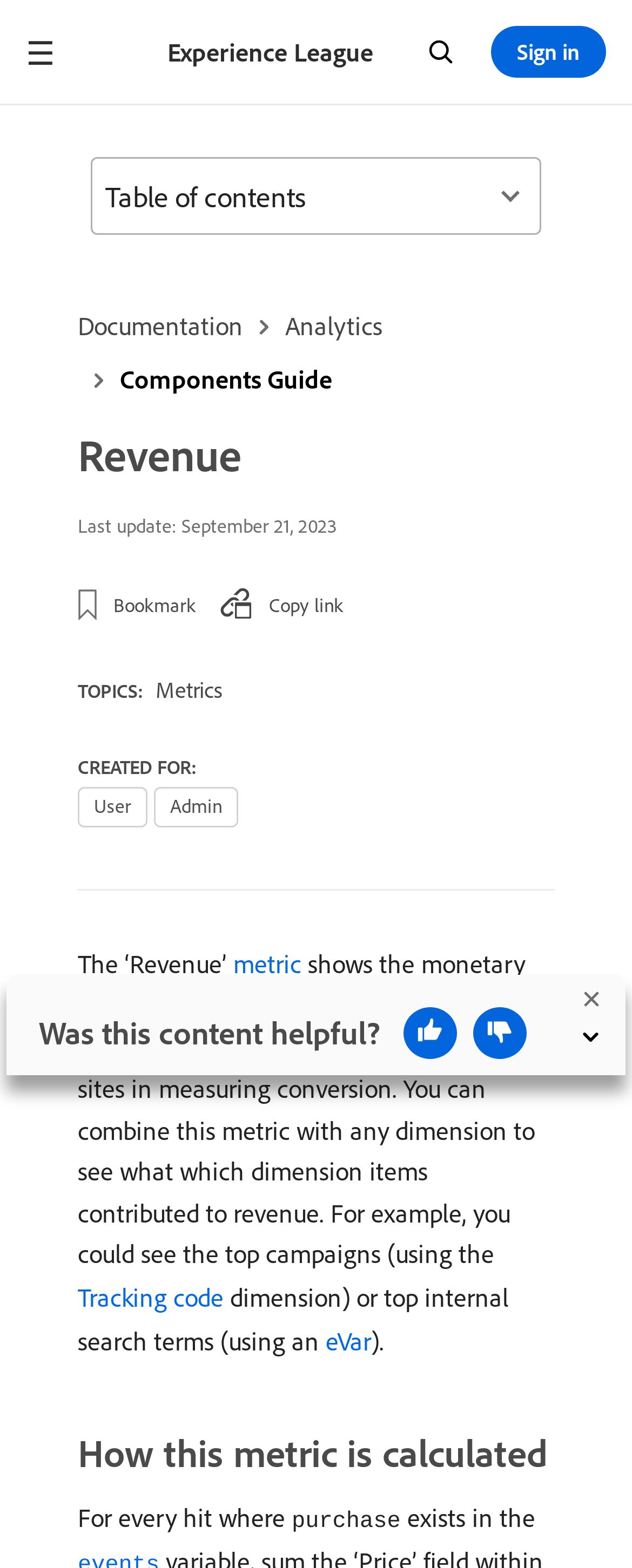Locate the bounding box of the UI element with the following description: "Table of contents".

[0.144, 0.1, 0.856, 0.15]